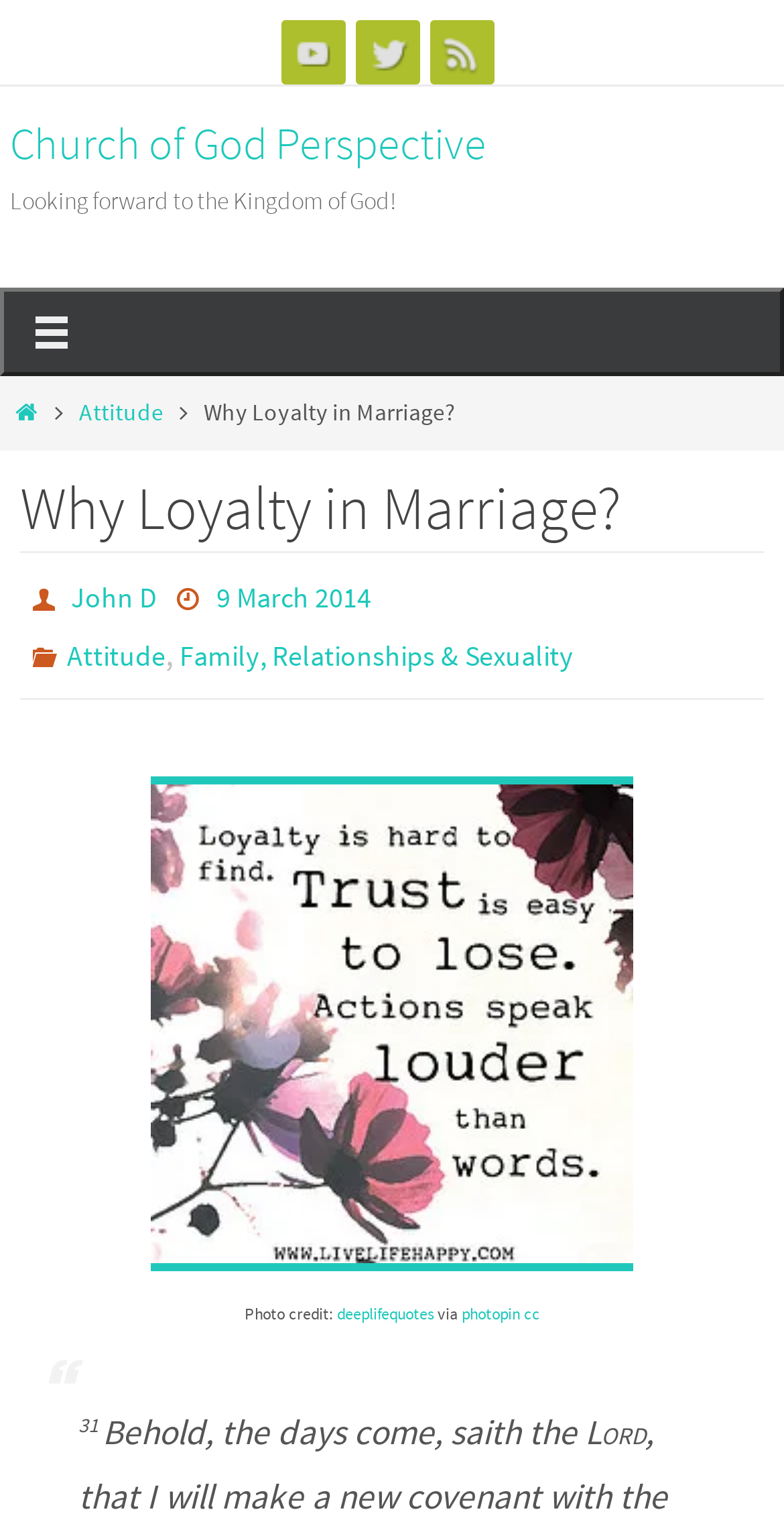Please locate the clickable area by providing the bounding box coordinates to follow this instruction: "View categories".

[0.036, 0.413, 0.086, 0.44]